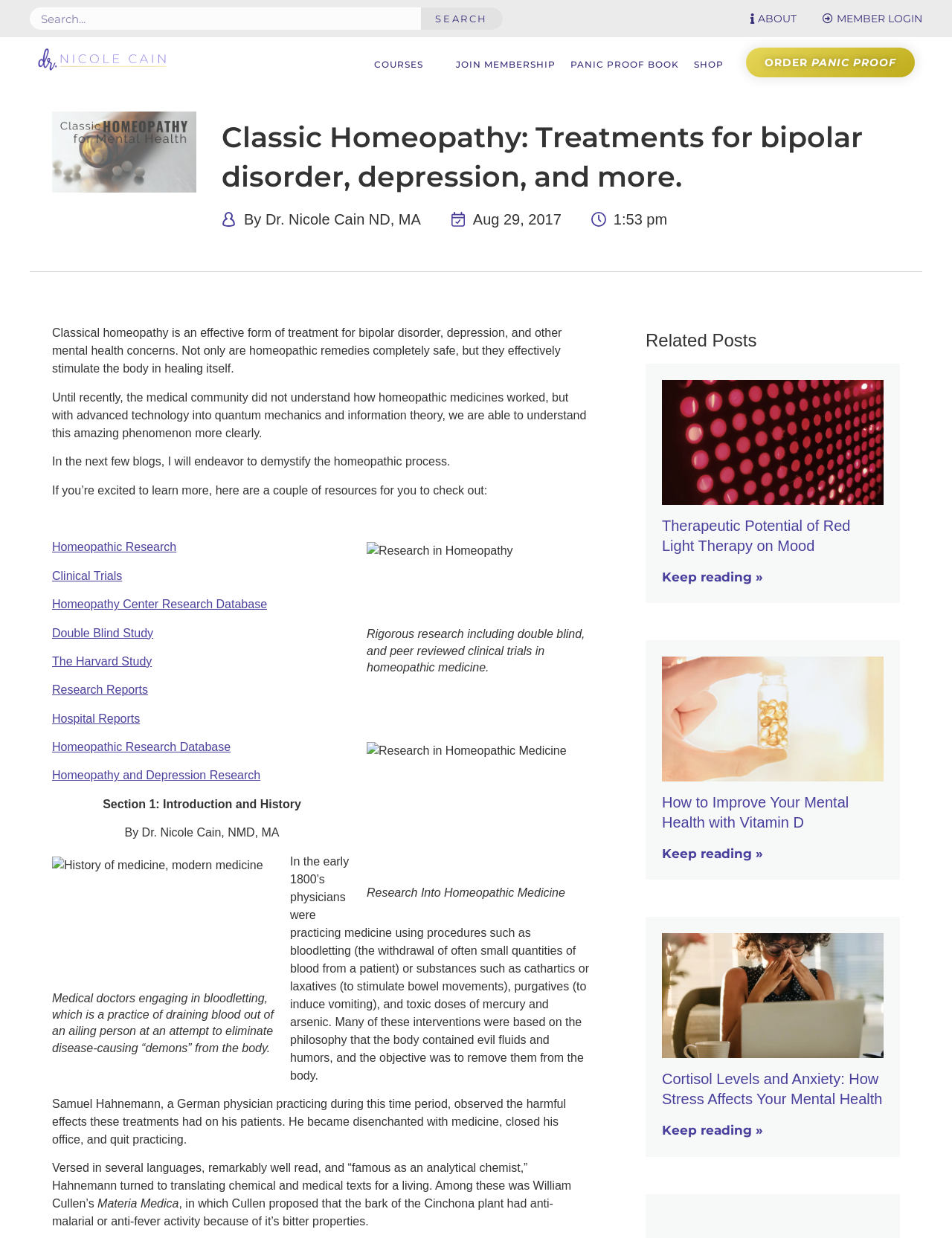Give a one-word or short phrase answer to this question: 
What is the image below the text 'Rigorous research including double blind, and peer reviewed clinical trials in homeopathic medicine.'?

Research in Homeopathy